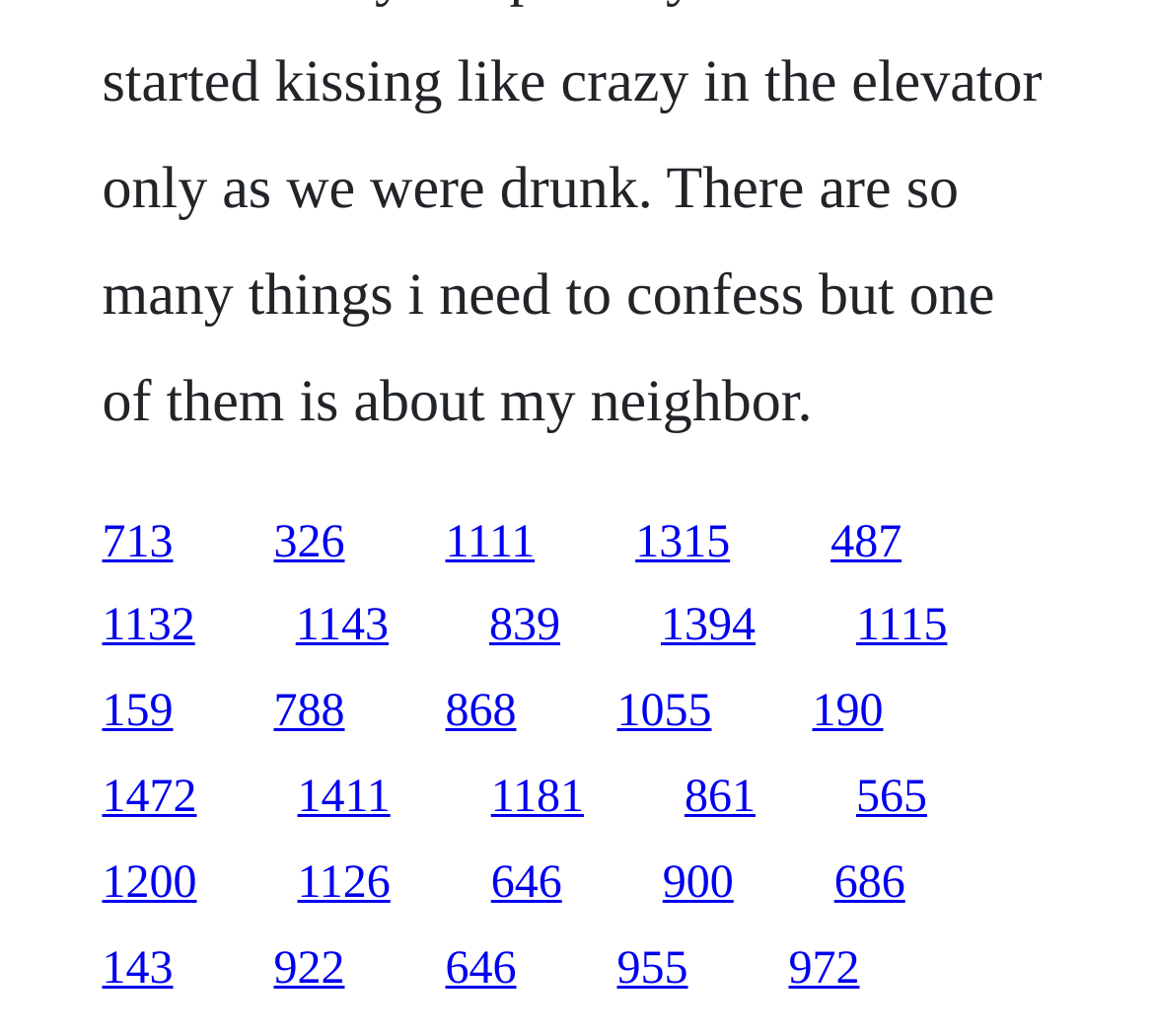Identify the bounding box coordinates of the clickable region to carry out the given instruction: "click the first link".

[0.088, 0.499, 0.15, 0.547]